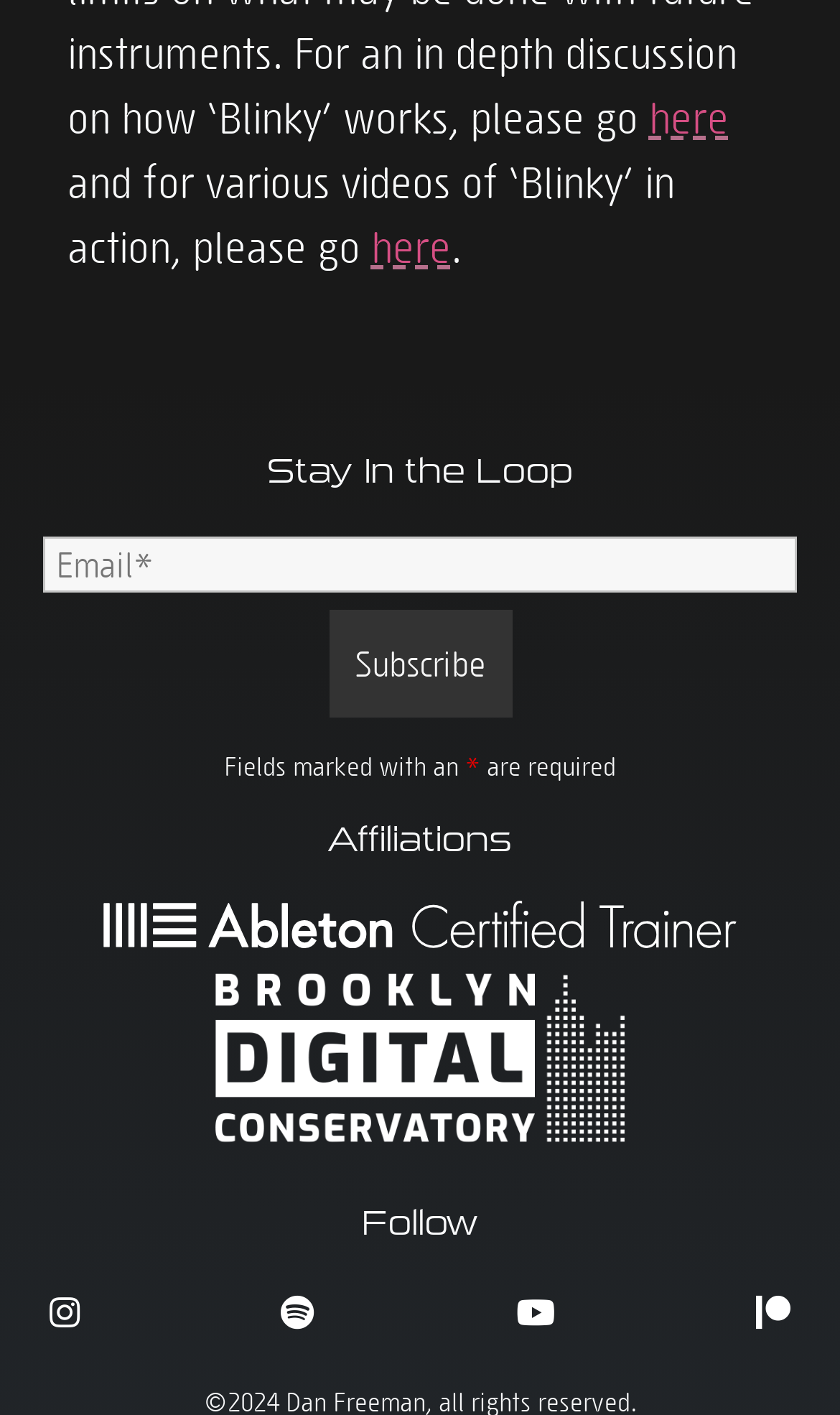Answer the question below with a single word or a brief phrase: 
How many social media links are present?

4